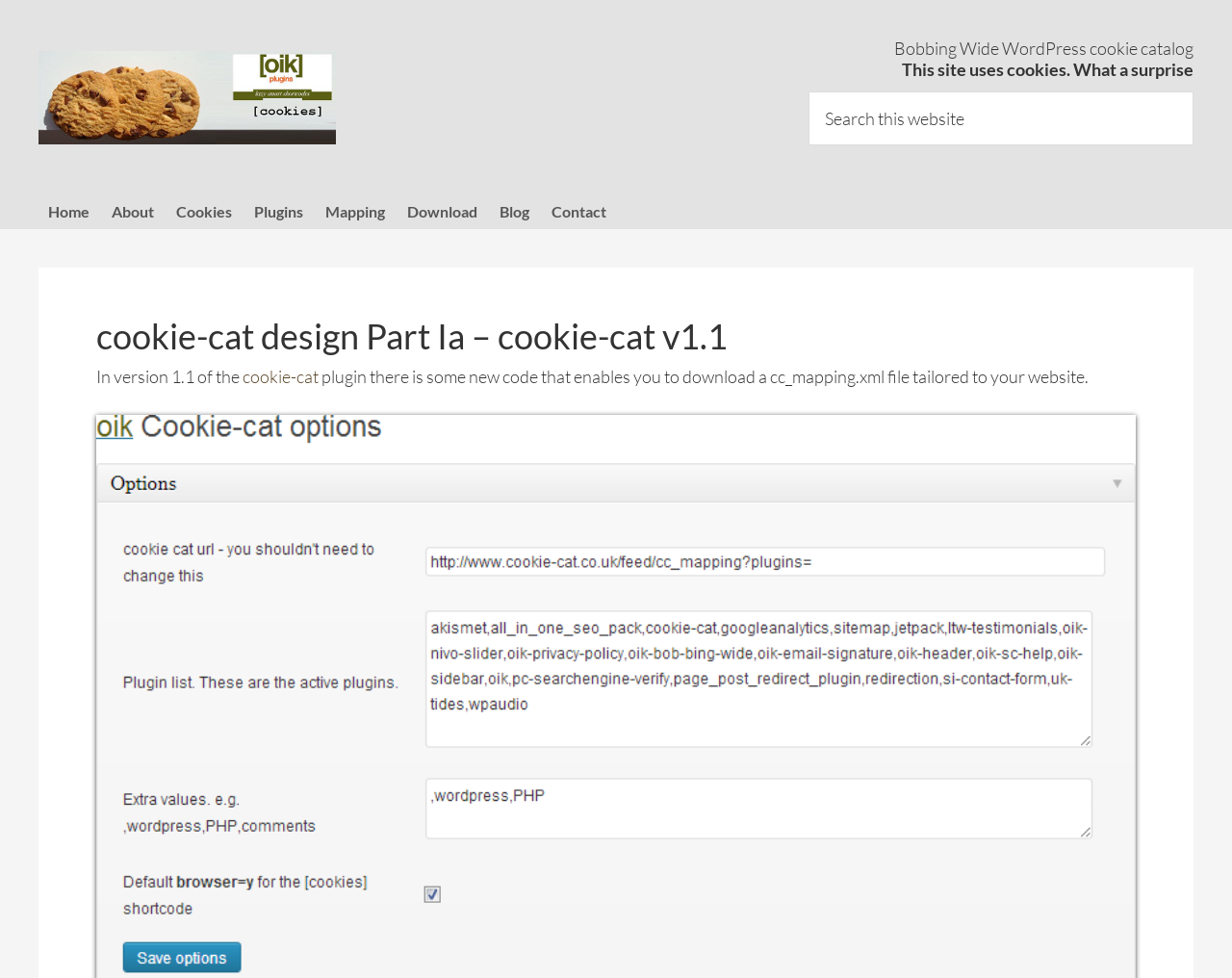Can you find the bounding box coordinates of the area I should click to execute the following instruction: "learn about cookies"?

[0.135, 0.199, 0.196, 0.234]